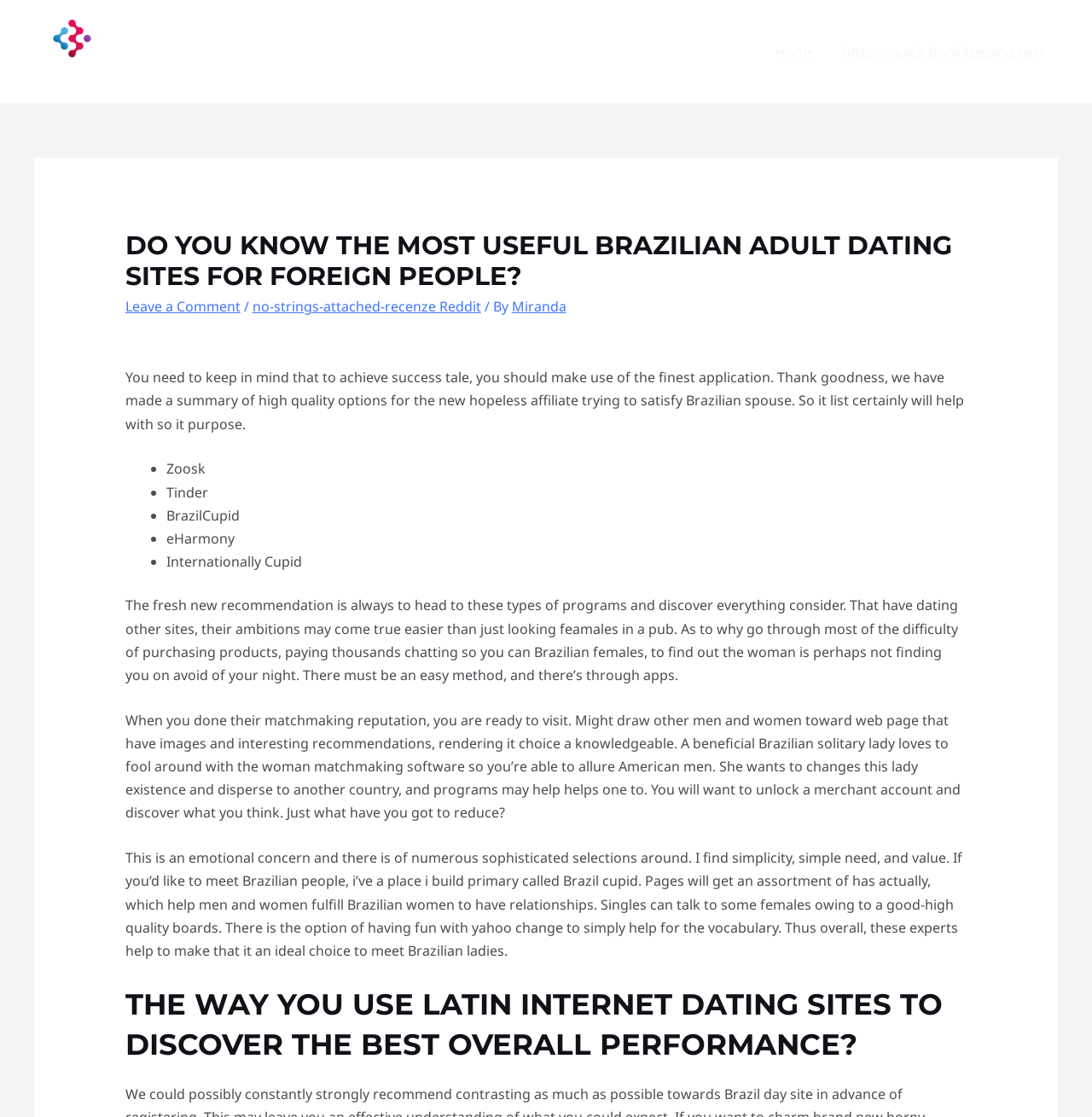How many dating sites are listed?
Based on the image, provide a one-word or brief-phrase response.

5